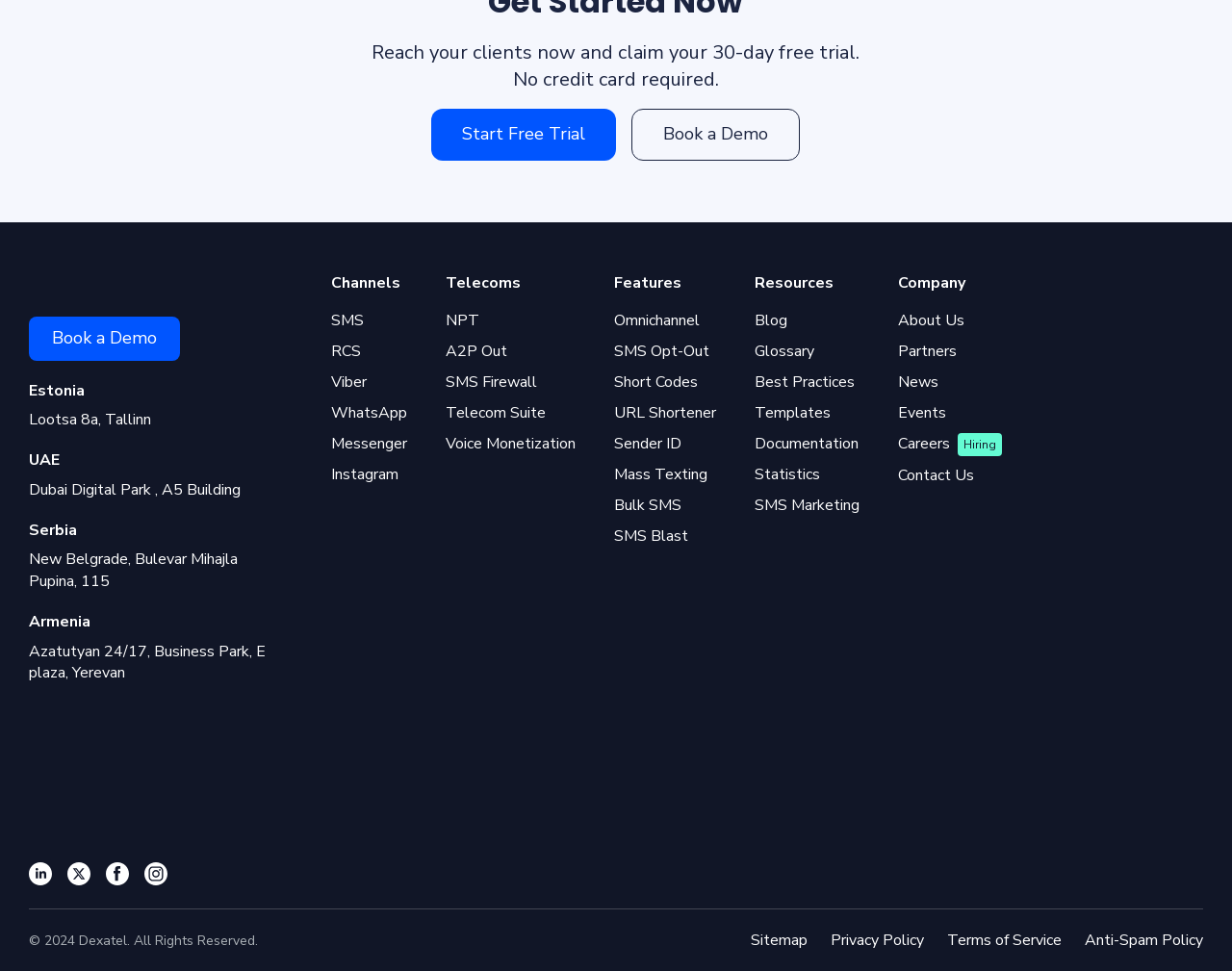What is the purpose of the 'Start Free Trial' button?
Carefully examine the image and provide a detailed answer to the question.

The 'Start Free Trial' button is prominently displayed on the webpage, suggesting that it is a call-to-action for users to try out the company's services for free. The button is likely linked to a registration or sign-up process that allows users to access the company's features and services without incurring any costs.